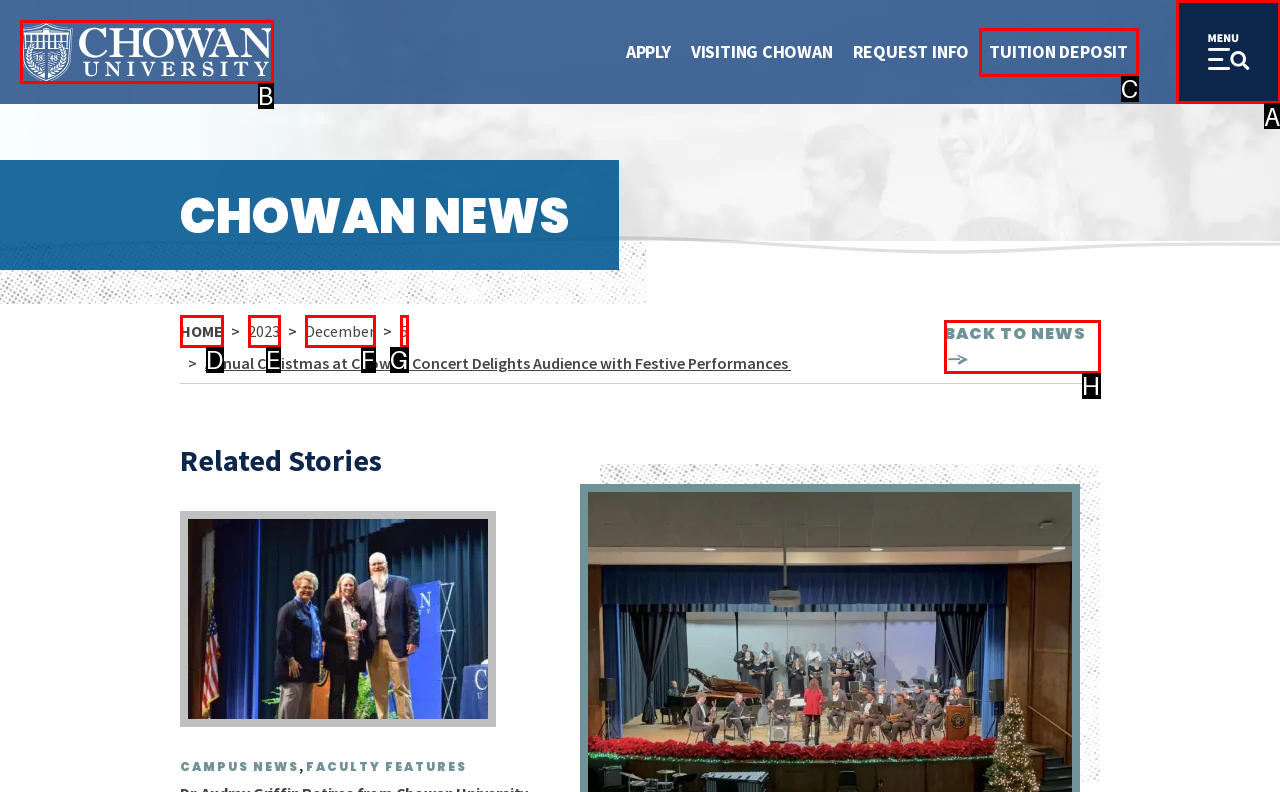Determine the letter of the element to click to accomplish this task: Open extended navigation. Respond with the letter.

A